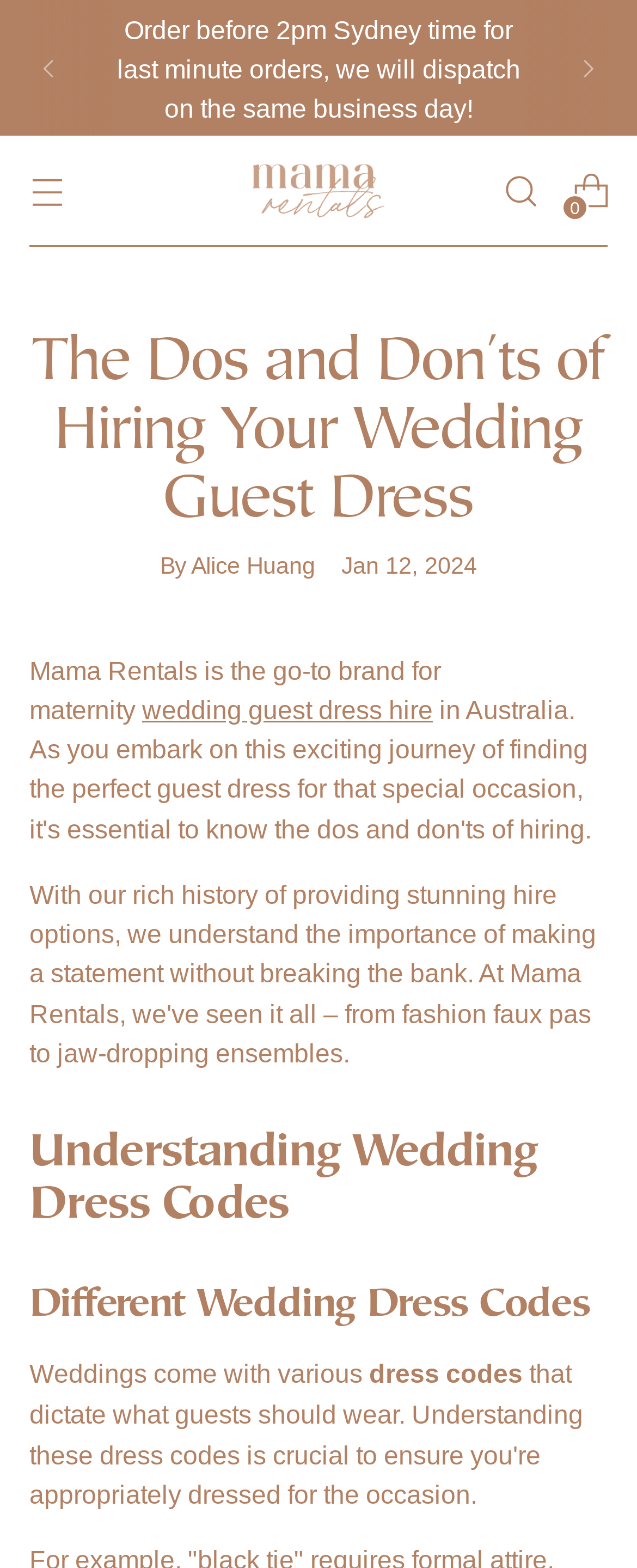Give a one-word or phrase response to the following question: Who is the author of the article?

Alice Huang